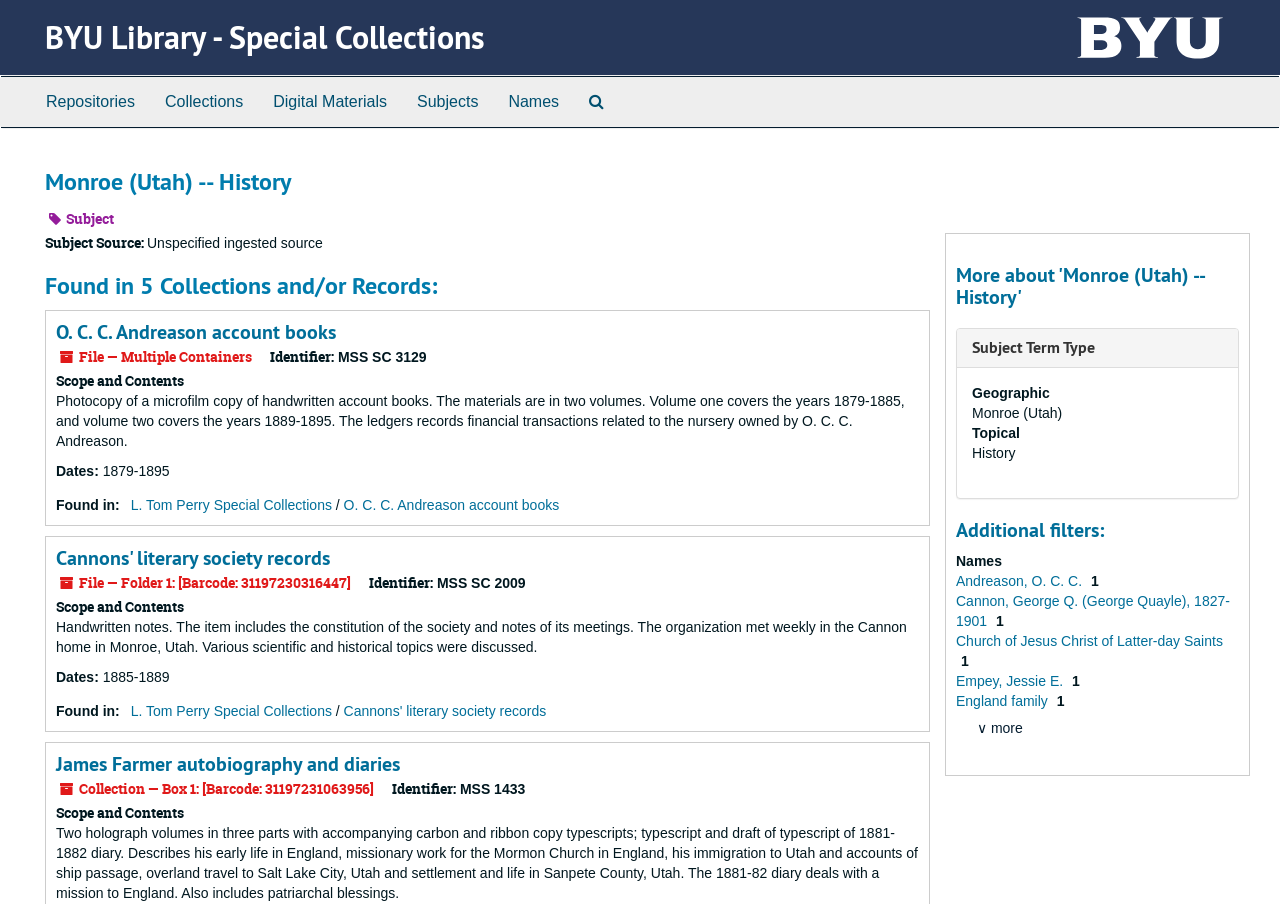Bounding box coordinates should be in the format (top-left x, top-left y, bottom-right x, bottom-right y) and all values should be floating point numbers between 0 and 1. Determine the bounding box coordinate for the UI element described as: Cannons' literary society records

[0.268, 0.777, 0.427, 0.795]